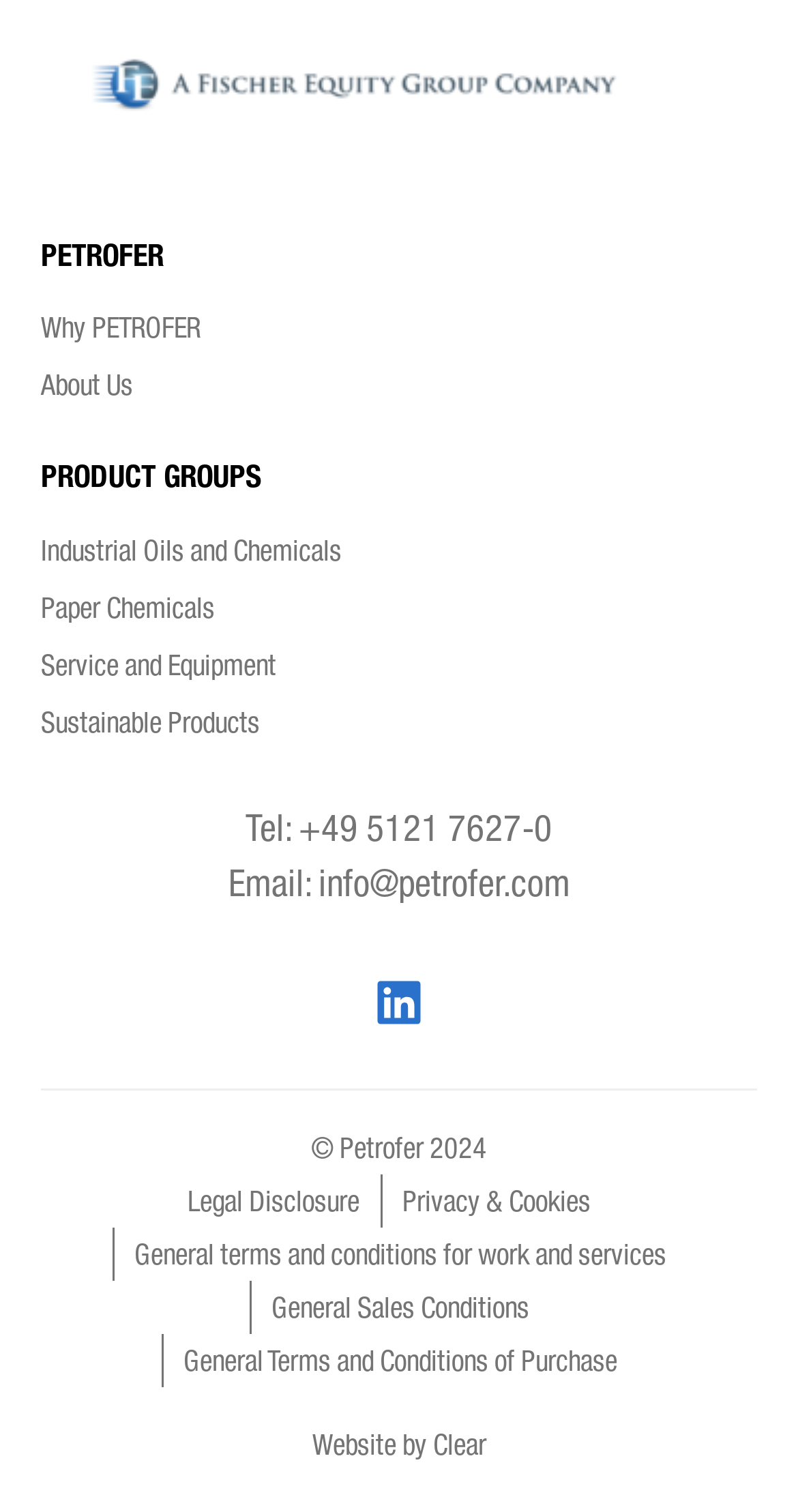Please locate the bounding box coordinates of the element that should be clicked to complete the given instruction: "Click on Why PETROFER".

[0.051, 0.21, 0.251, 0.229]